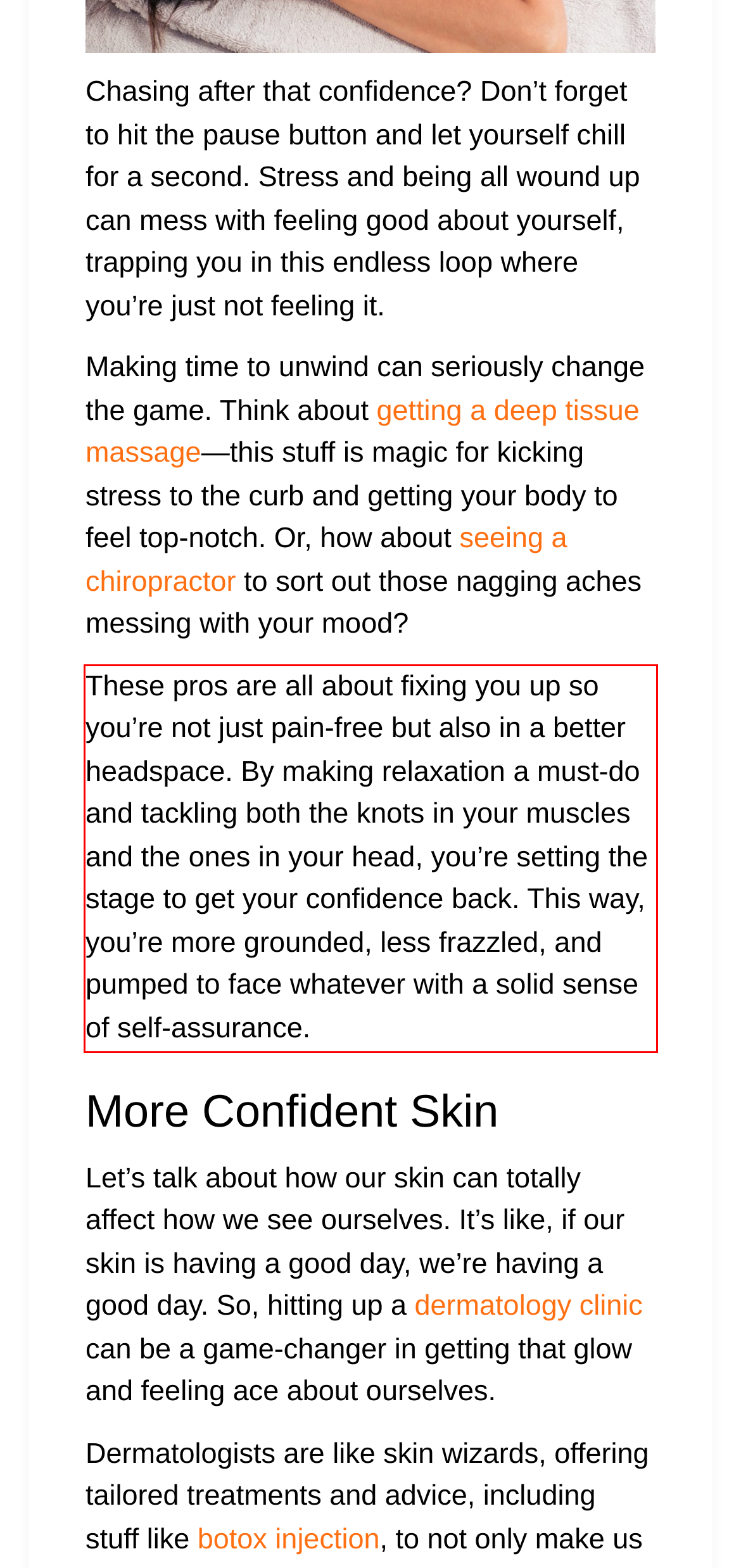You are given a screenshot with a red rectangle. Identify and extract the text within this red bounding box using OCR.

These pros are all about fixing you up so you’re not just pain-free but also in a better headspace. By making relaxation a must-do and tackling both the knots in your muscles and the ones in your head, you’re setting the stage to get your confidence back. This way, you’re more grounded, less frazzled, and pumped to face whatever with a solid sense of self-assurance.